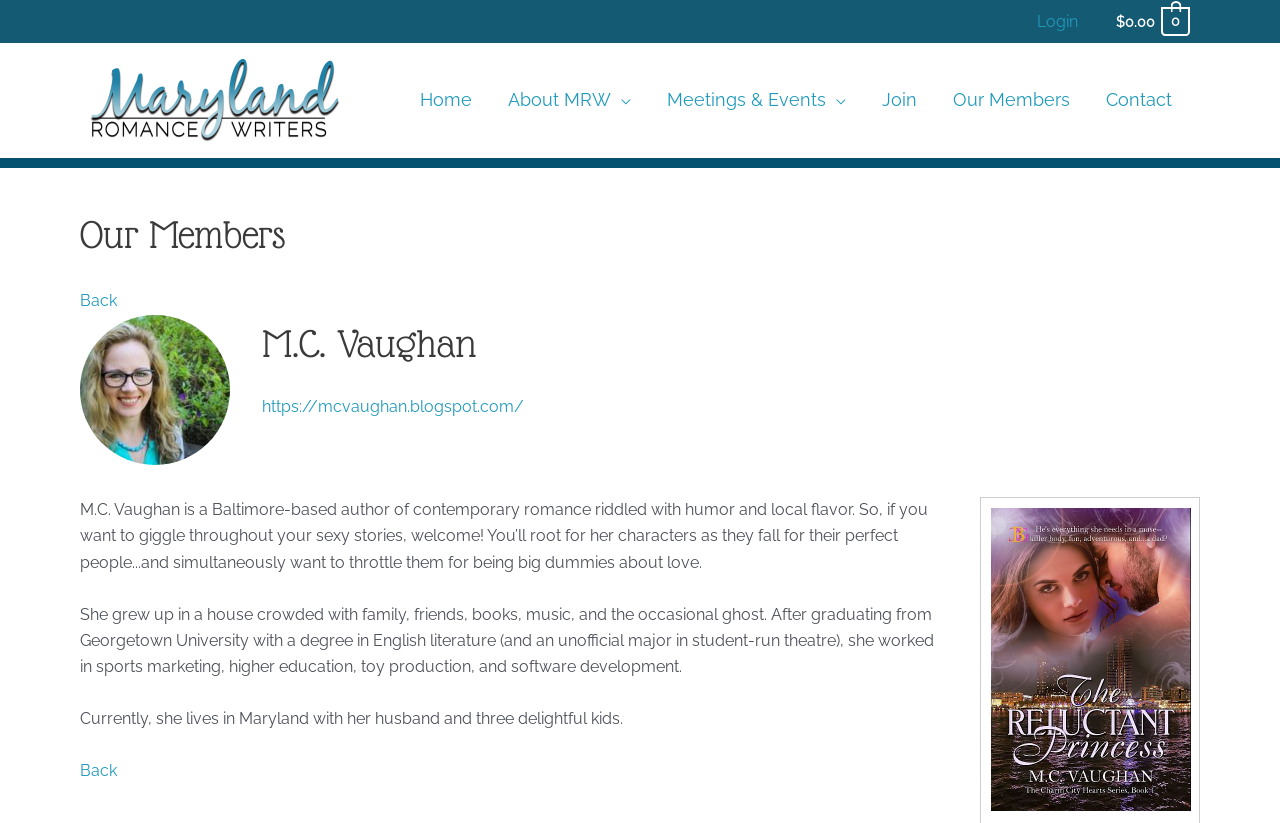Find the bounding box coordinates corresponding to the UI element with the description: "Home". The coordinates should be formatted as [left, top, right, bottom], with values as floats between 0 and 1.

None